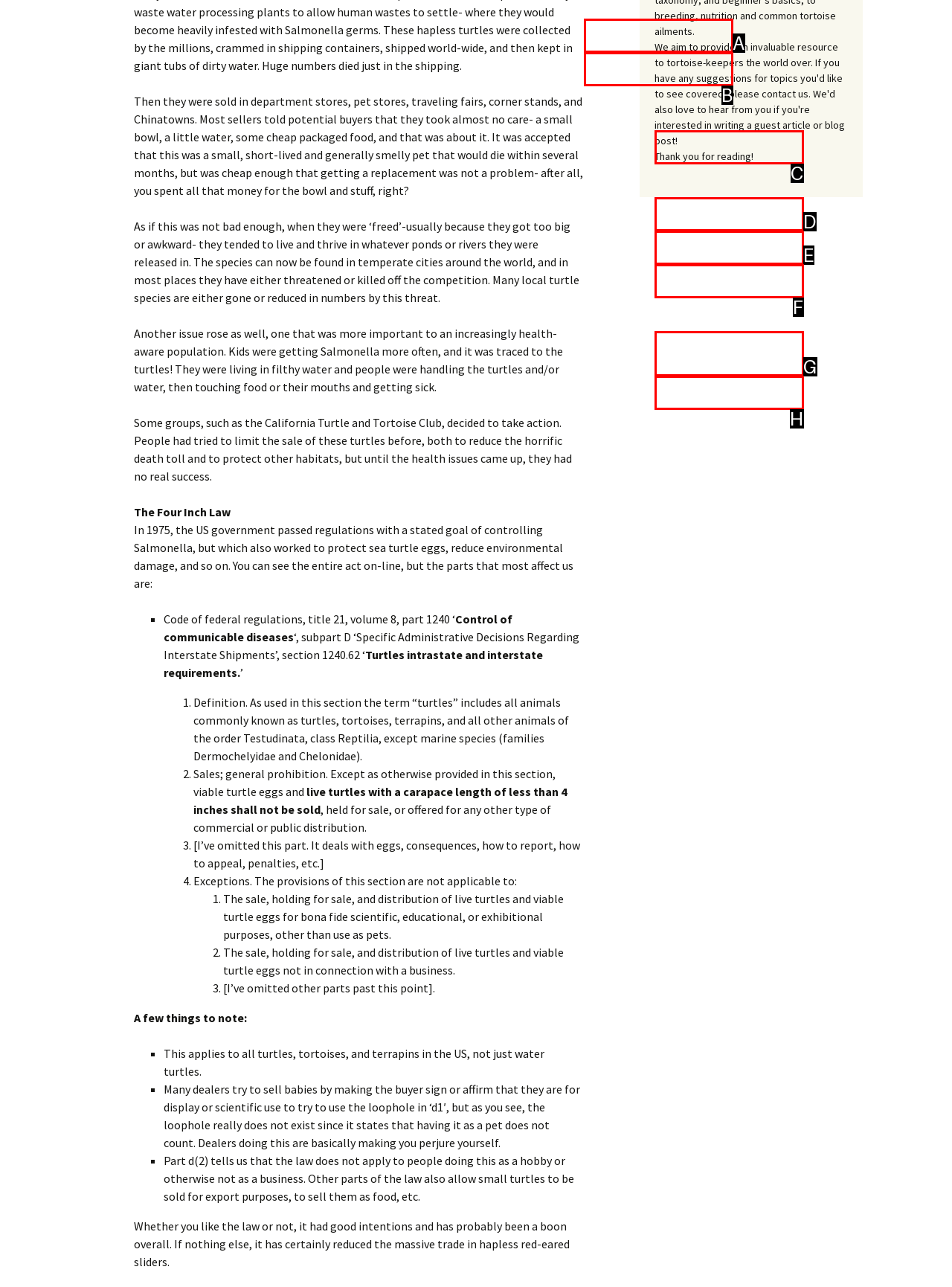Look at the description: Shell Damage, Nails, Beak
Determine the letter of the matching UI element from the given choices.

D